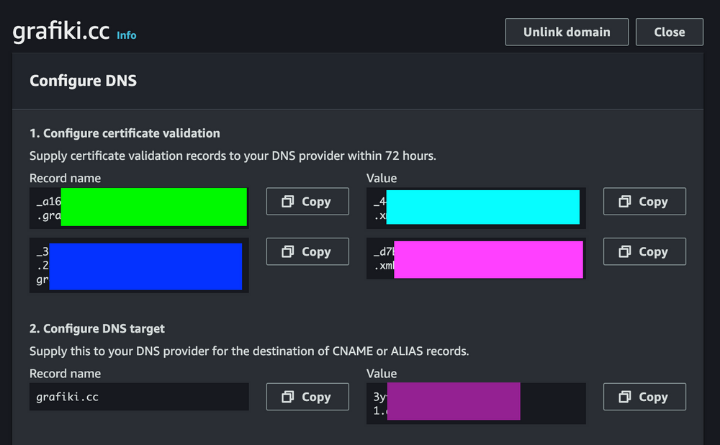Give a detailed account of the contents of the image.

The image displays a user interface for configuring DNS settings for the domain "grafiki.cc." It consists of two main sections: **1. Configure certificate validation** and **2. Configure DNS target**. 

In the first section, users are instructed to supply certificate validation records to their DNS provider within 72 hours. This section includes two entries for record names, each accompanied by a value field containing essential data for DNS setup. The first record name appears as "_a16.gr" with a corresponding value obscured by a bright cyan box. The second record name, "_3._2.gr," is paired with a blue box for its value.

The second section focuses on configuring the DNS target, where users must input their domain name, "grafiki.cc," into the record name field. The value field beneath it also contains obscured data represented in a purple box, which will direct the DNS request as needed.

Overall, the interface is designed for ease of use, featuring "Copy" buttons beside each value to facilitate quick input into a DNS provider’s settings, ensuring that the users can complete their domain configuration efficiently. The top-right corner provides options to "Unlink domain" or "Close" the configuration panel.